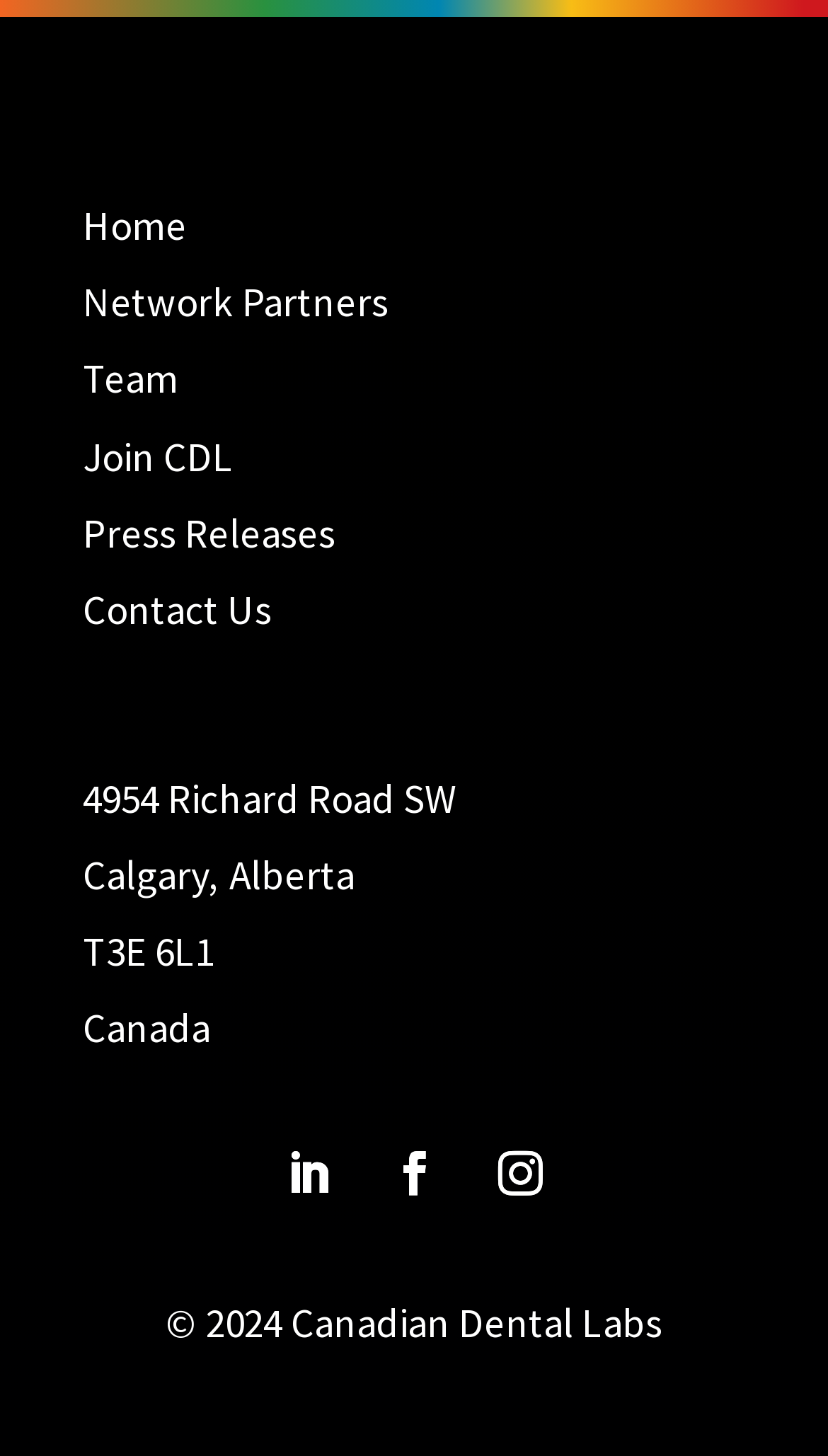Determine the bounding box coordinates (top-left x, top-left y, bottom-right x, bottom-right y) of the UI element described in the following text: Join CDL

[0.1, 0.295, 0.282, 0.33]